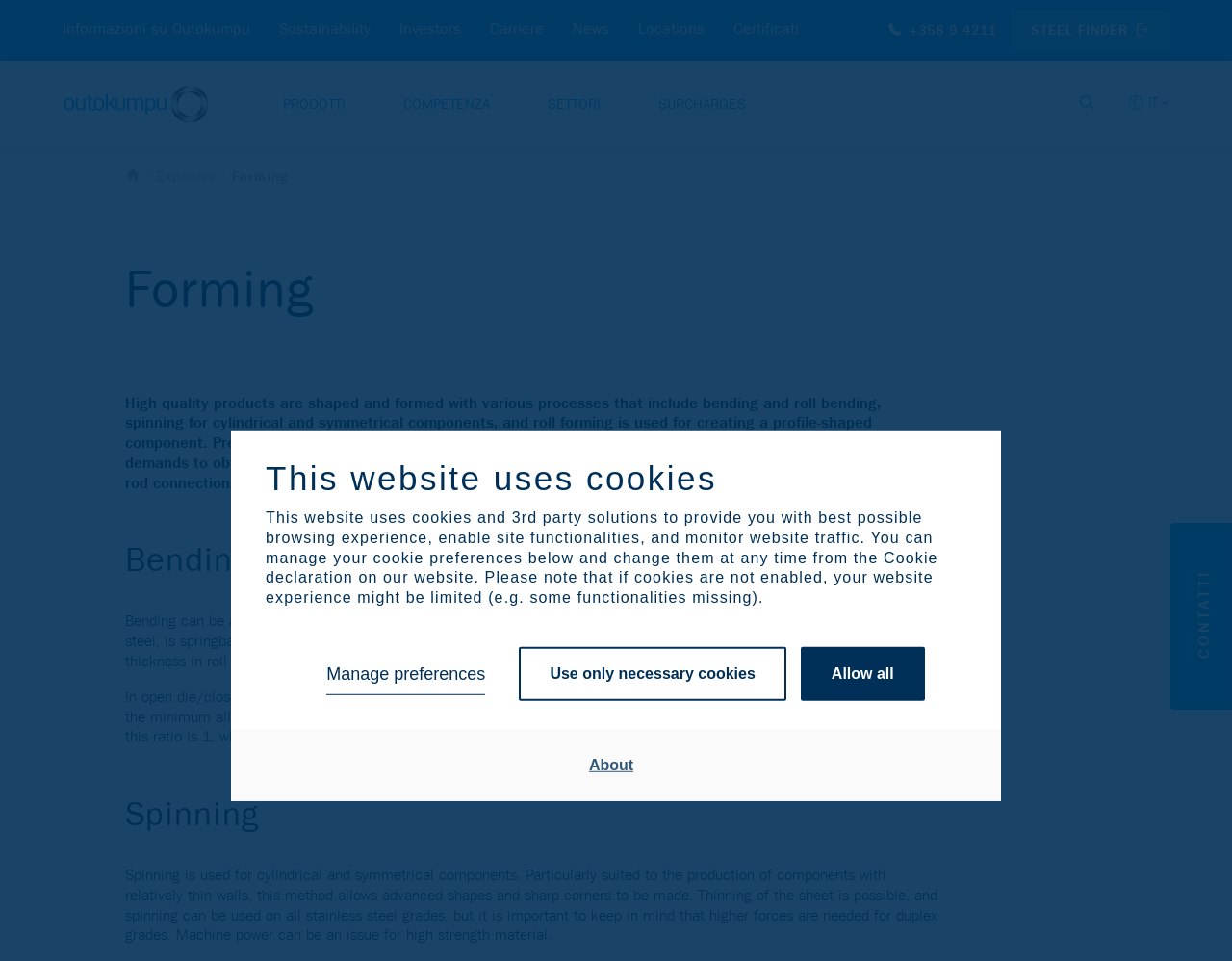Generate a thorough description of the webpage.

The webpage is about Outokumpu, a company that specializes in forming high-quality products using various processes. At the top of the page, there is a notification about the website using cookies, with a brief description and three buttons to manage preferences, use only necessary cookies, or allow all. Below this notification, there are several links to different sections of the website, including "About", "Sustainability", "Investors", and "News".

On the top-left corner, there is a logo of Outokumpu, accompanied by a link to the company's homepage. Next to it, there are several links to different product categories, including "PRODOTTI", "COMPETENZA", "SETTORI", and "SURCHARGES". On the top-right corner, there is a language selection button with the current language set to "IT".

In the main content area, there is a search bar with a button to initiate the search. Below the search bar, there are several links to different sections of the website, including "Expertise" and "Forming", which is the current page. The "Forming" page has a heading that describes the process of shaping and forming high-quality products using various methods, including bending, spinning, and roll forming.

The page then goes into more detail about each of these methods, including bending and roll bending, spinning, and press forming. There are several paragraphs of text that describe the processes, including the challenges and considerations for different types of steel. The text is divided into sections with headings, making it easy to read and understand.

At the bottom of the page, there is a button to contact the company. Overall, the webpage is well-organized and easy to navigate, with a clear focus on providing information about Outokumpu's forming processes and products.